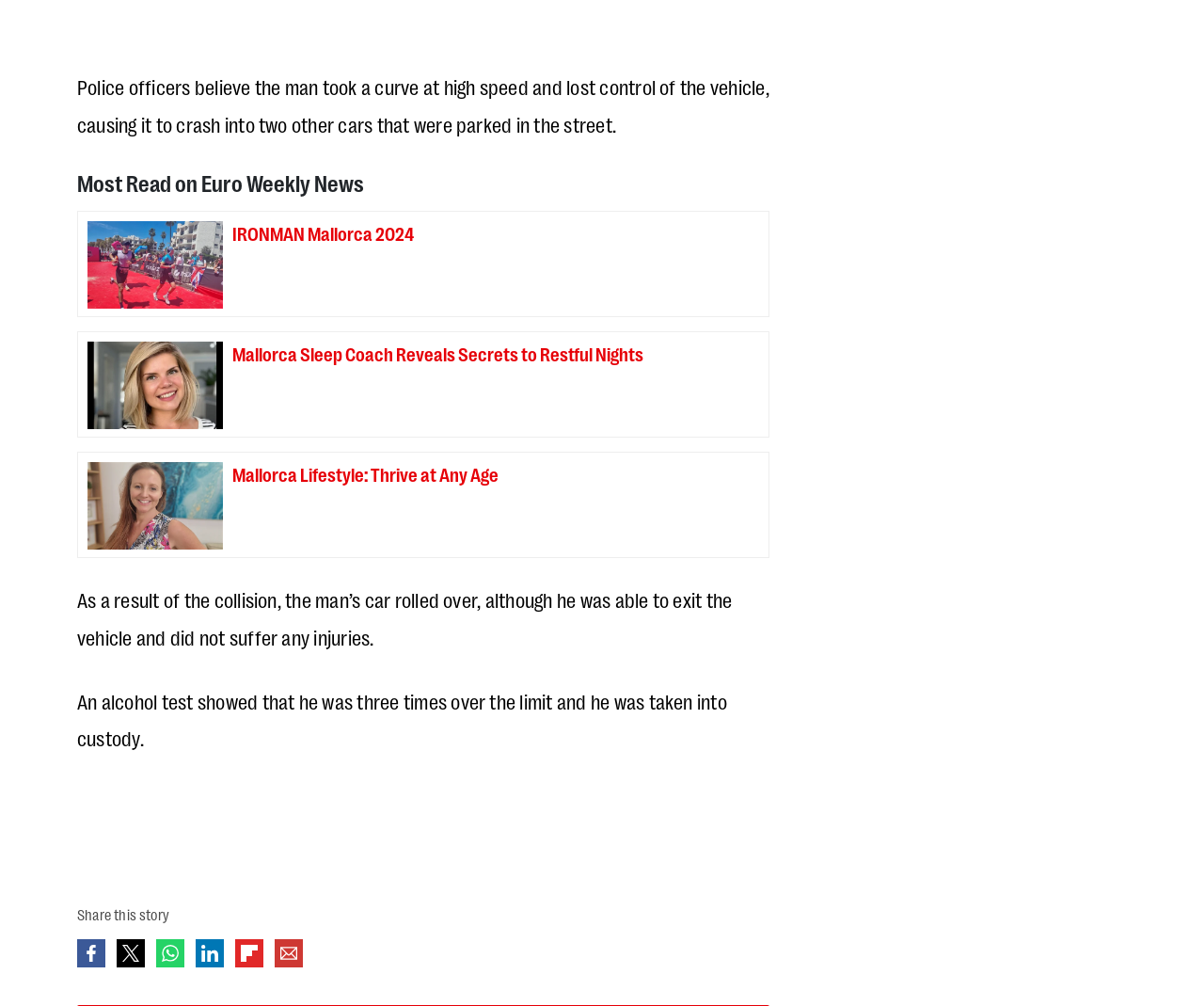Please identify the bounding box coordinates of the element that needs to be clicked to execute the following command: "Explore Mallorca Lifestyle". Provide the bounding box using four float numbers between 0 and 1, formatted as [left, top, right, bottom].

[0.065, 0.45, 0.193, 0.547]